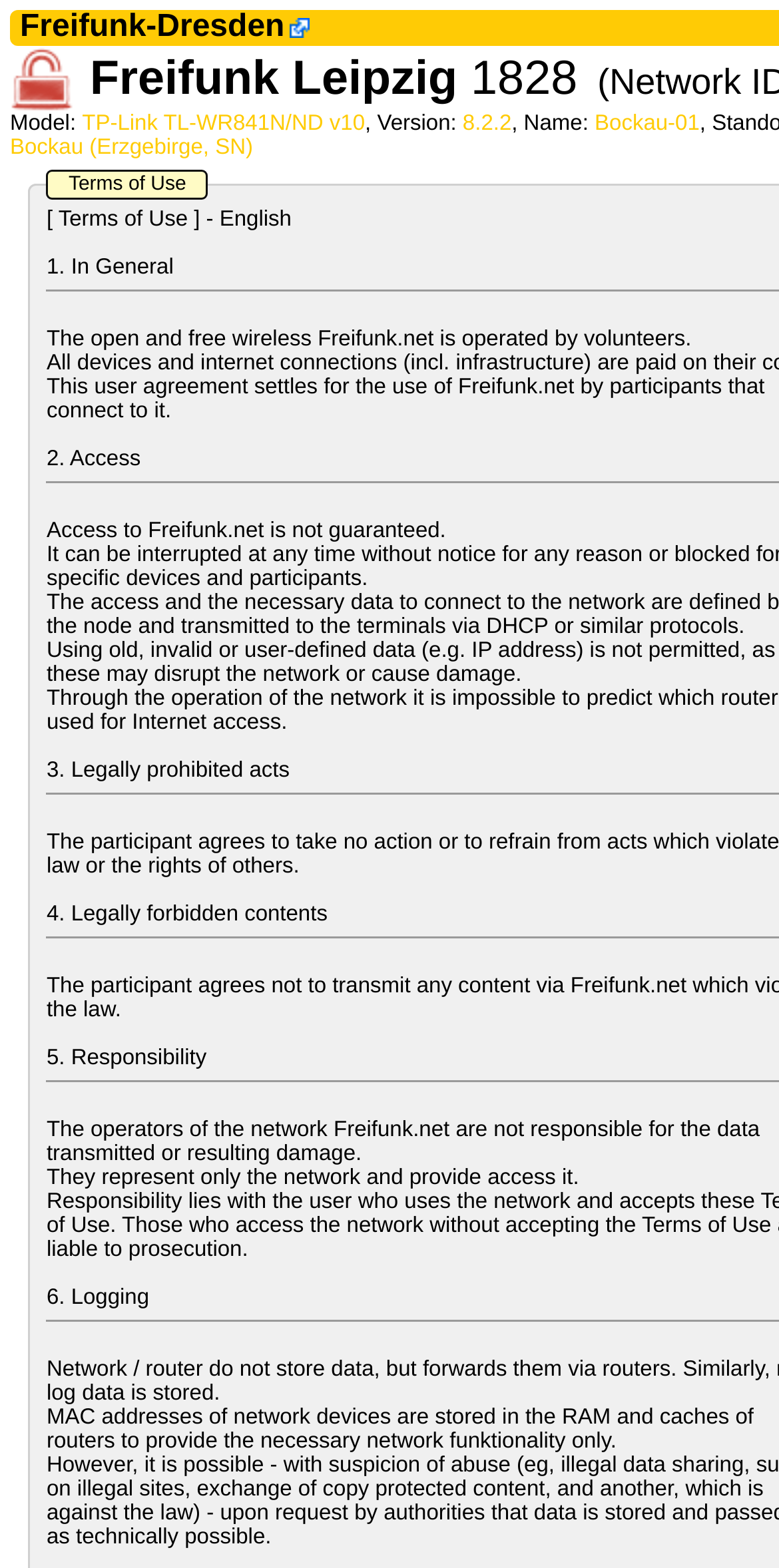Create a full and detailed caption for the entire webpage.

The webpage is titled "1828 [tbb_fastd] - Licenses" and appears to be a terms of use agreement for Freifunk-Dresden, a wireless network. At the top left of the page, there is a link to "Freifunk-Dresden" accompanied by a small image. 

Below the link, there is a table with a single row, containing a series of sections labeled "Terms of Use" in English, followed by numbered sections "1. In General", "2. Access", "3. Legally prohibited acts", "4. Legally forbidden contents", "5. Responsibility", and "6. Logging". 

Each section contains a brief description or statement related to the use of Freifunk.net. The text is organized in a hierarchical structure, with main sections followed by subheadings and paragraphs of text. The content of the text describes the terms of use, including the operation of the network, access, prohibited activities, and the responsibility of the network operators.